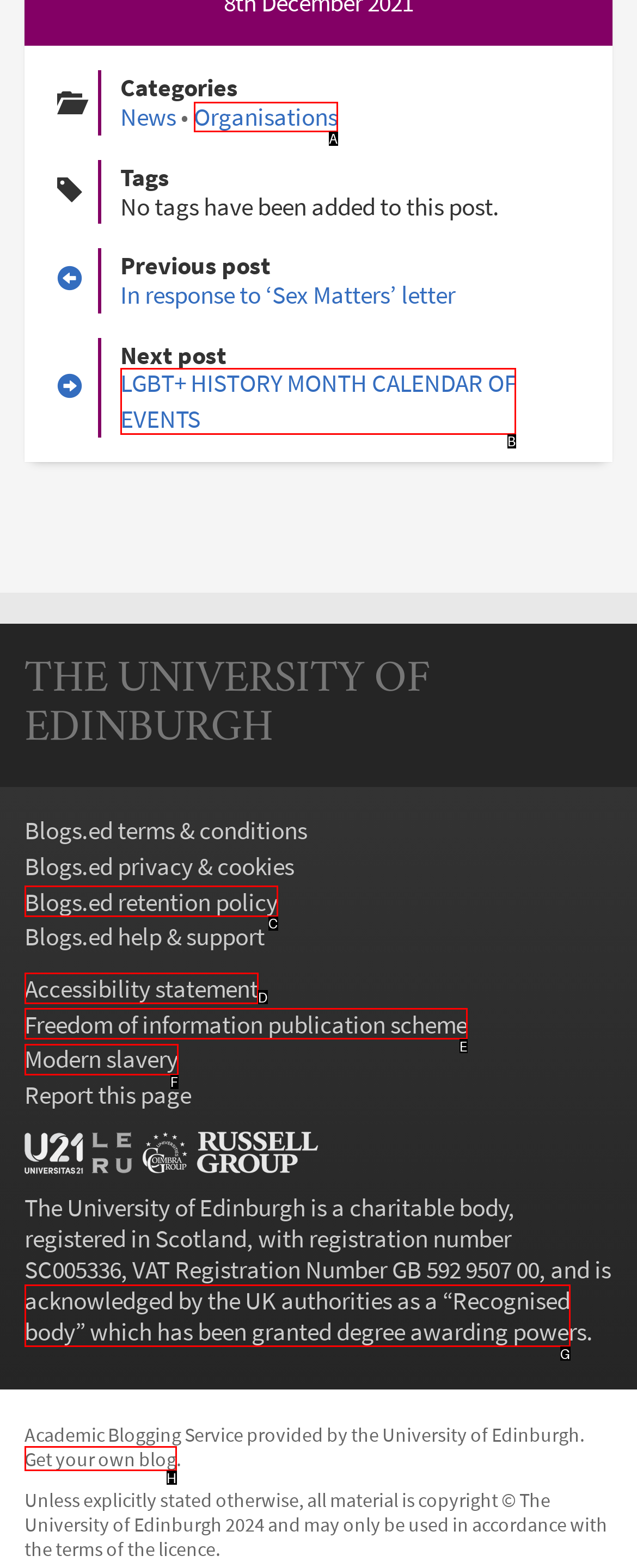Tell me which letter corresponds to the UI element that should be clicked to fulfill this instruction: Click on Organisations
Answer using the letter of the chosen option directly.

A